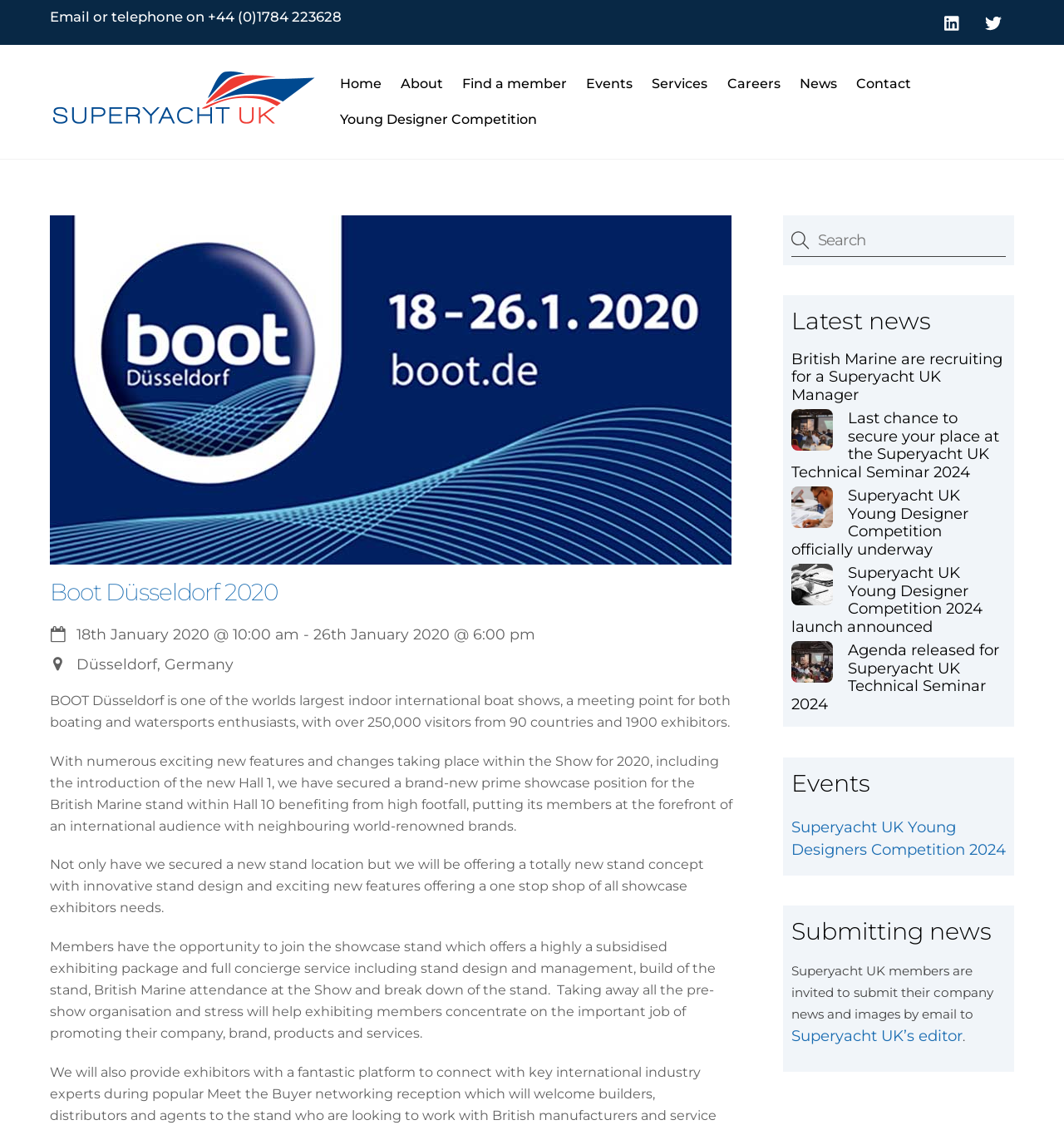Find the bounding box coordinates of the element's region that should be clicked in order to follow the given instruction: "View the publication details". The coordinates should consist of four float numbers between 0 and 1, i.e., [left, top, right, bottom].

None